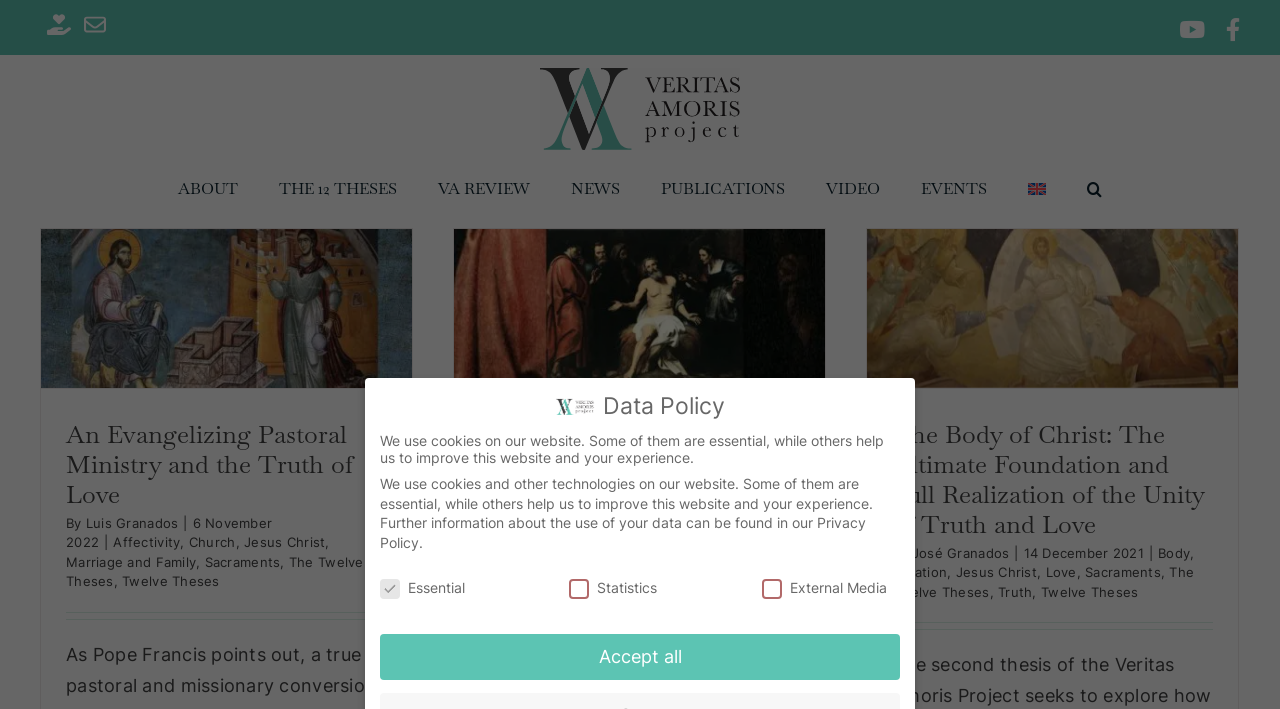Determine the bounding box coordinates of the clickable element to achieve the following action: 'Go to the ABOUT page'. Provide the coordinates as four float values between 0 and 1, formatted as [left, top, right, bottom].

[0.139, 0.213, 0.186, 0.32]